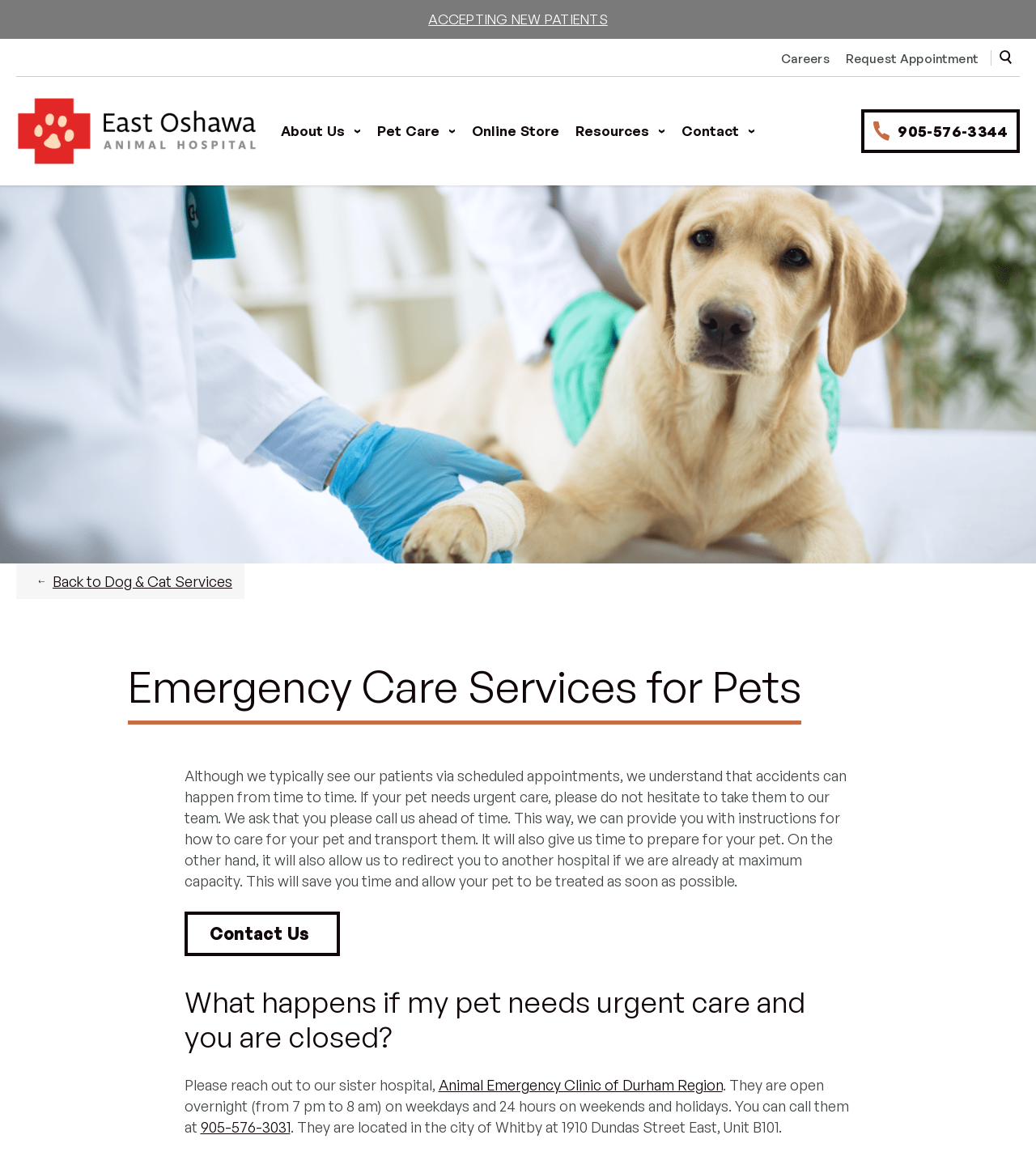Pinpoint the bounding box coordinates of the clickable element needed to complete the instruction: "Click the 'Nationwide process servers | Proserve' link". The coordinates should be provided as four float numbers between 0 and 1: [left, top, right, bottom].

None